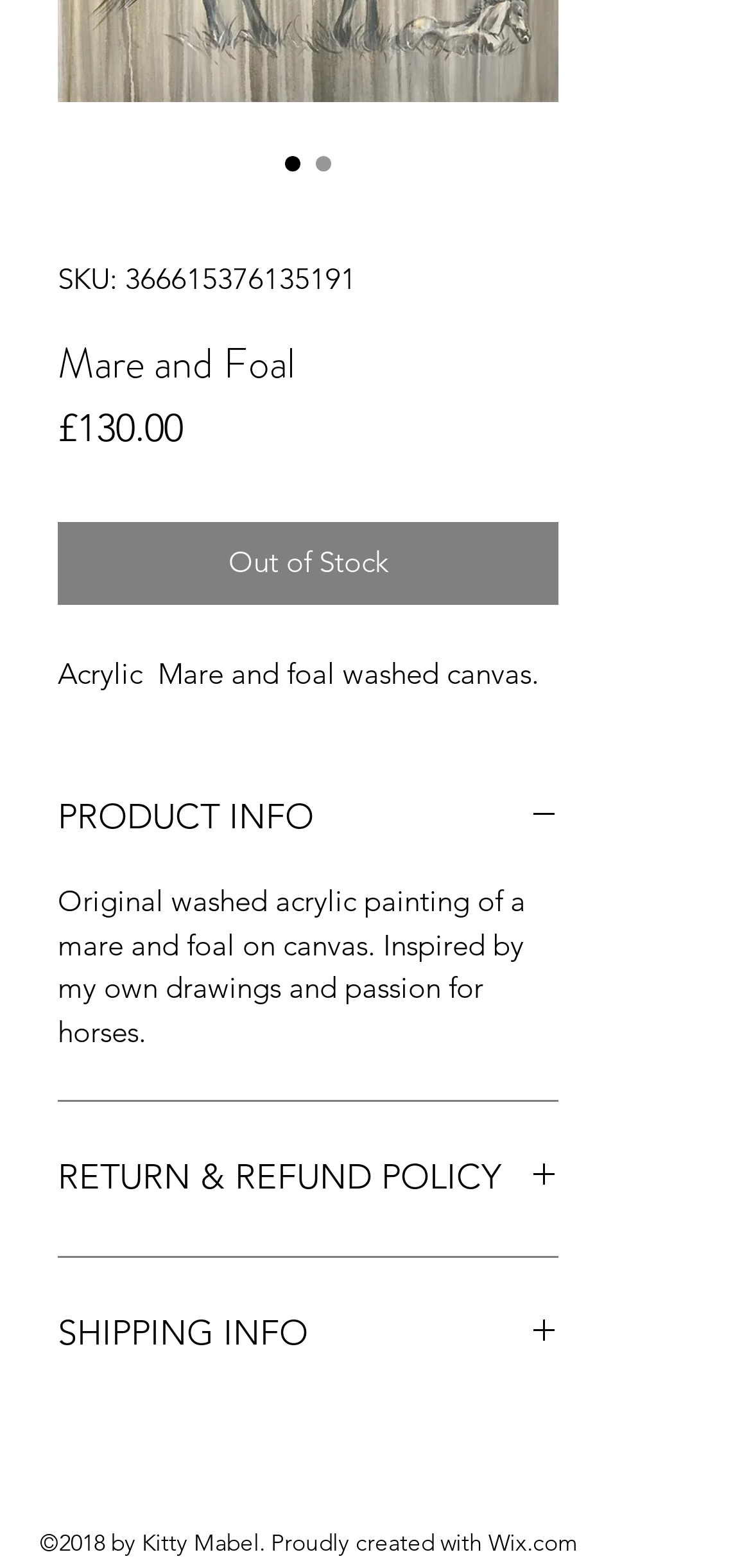Refer to the element description RETURN & REFUND POLICY and identify the corresponding bounding box in the screenshot. Format the coordinates as (top-left x, top-left y, bottom-right x, bottom-right y) with values in the range of 0 to 1.

[0.077, 0.733, 0.744, 0.771]